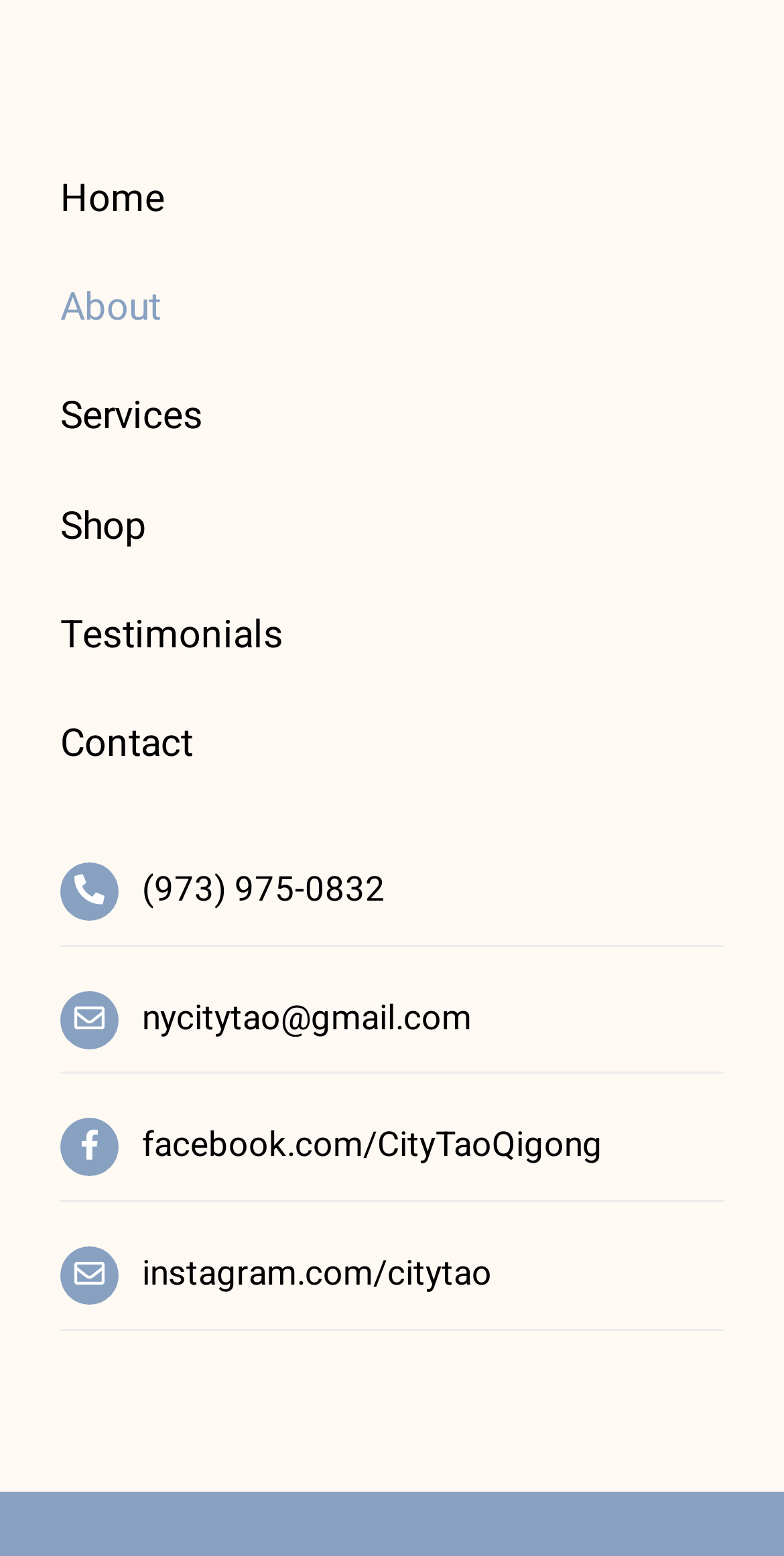Find the bounding box coordinates for the element that must be clicked to complete the instruction: "go to home page". The coordinates should be four float numbers between 0 and 1, indicated as [left, top, right, bottom].

[0.077, 0.106, 0.923, 0.15]